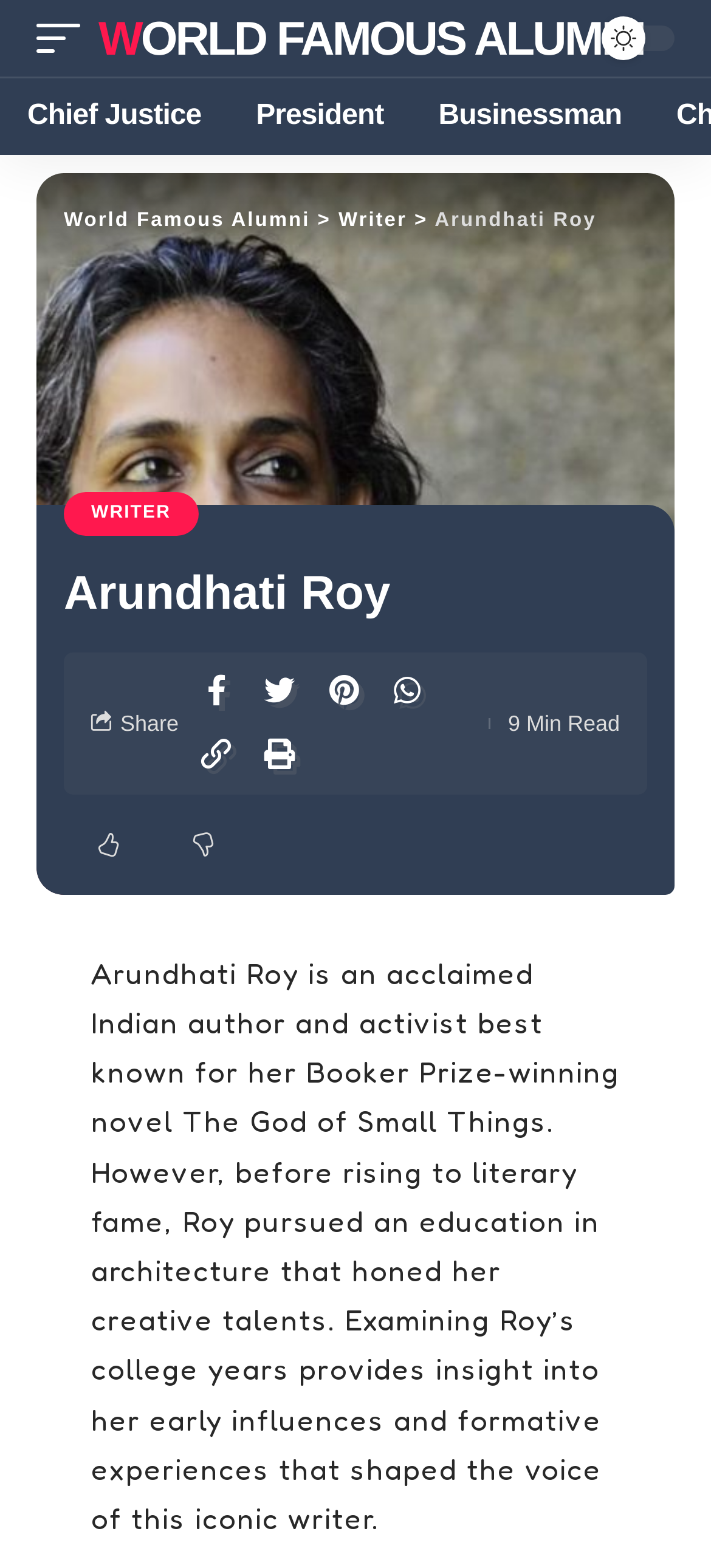What is the profession of Arundhati Roy? Look at the image and give a one-word or short phrase answer.

Writer